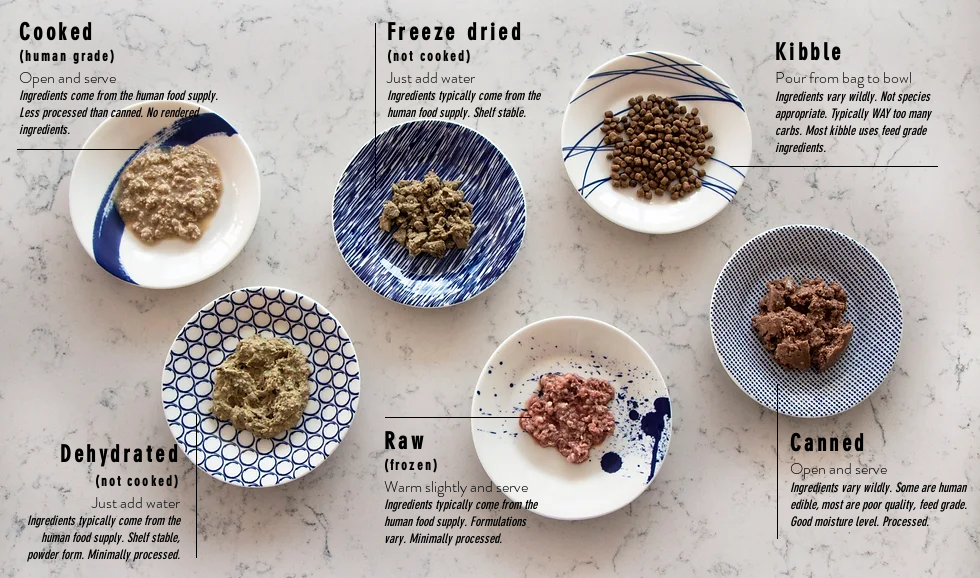Answer the following in one word or a short phrase: 
How many types of cat foods are presented?

6